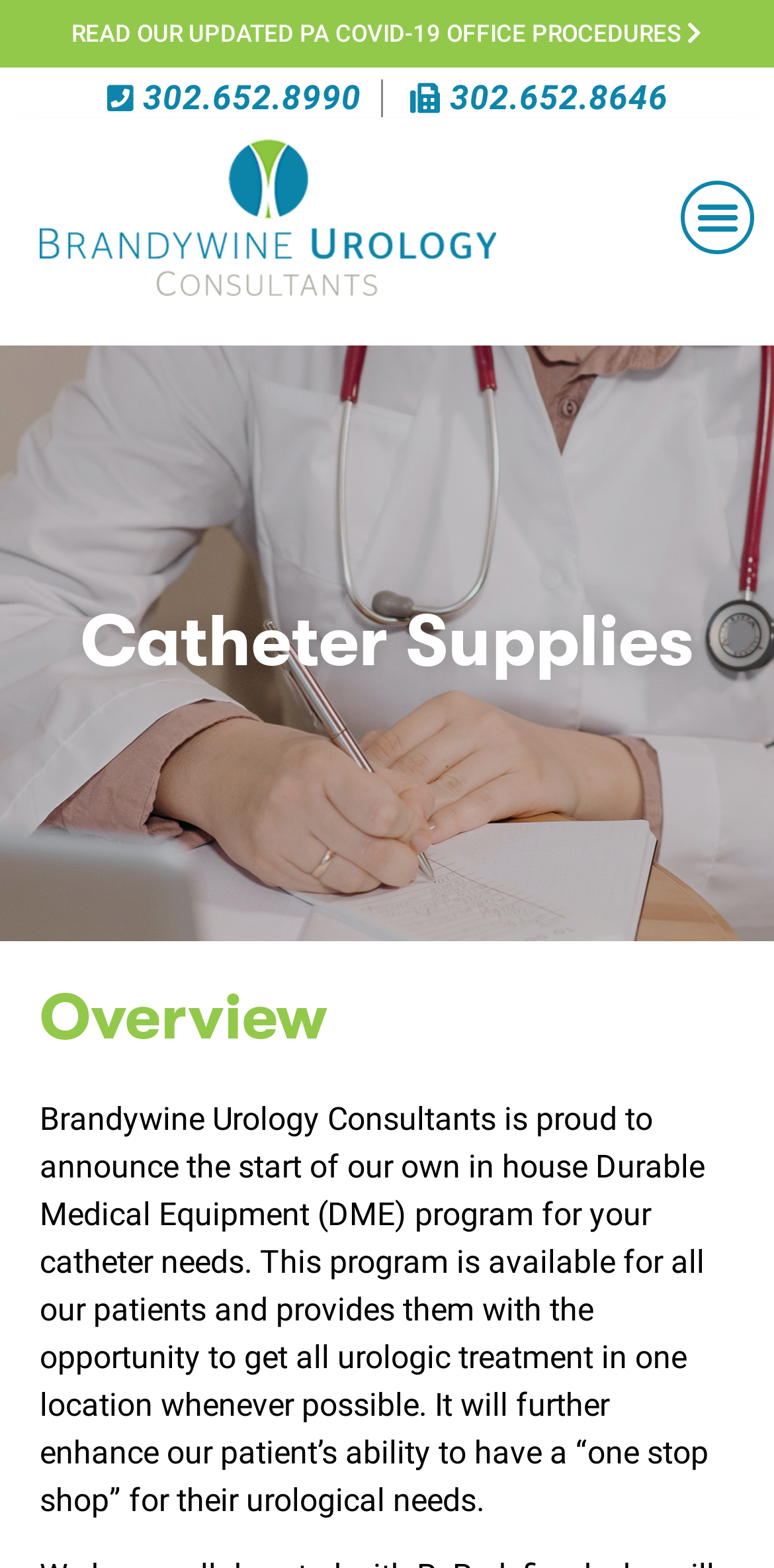Is the menu toggle button expanded?
Please provide a comprehensive answer to the question based on the webpage screenshot.

I found the answer by looking at the button element with the text 'Menu Toggle' and the attribute 'expanded: False'. This indicates that the menu toggle button is not expanded.